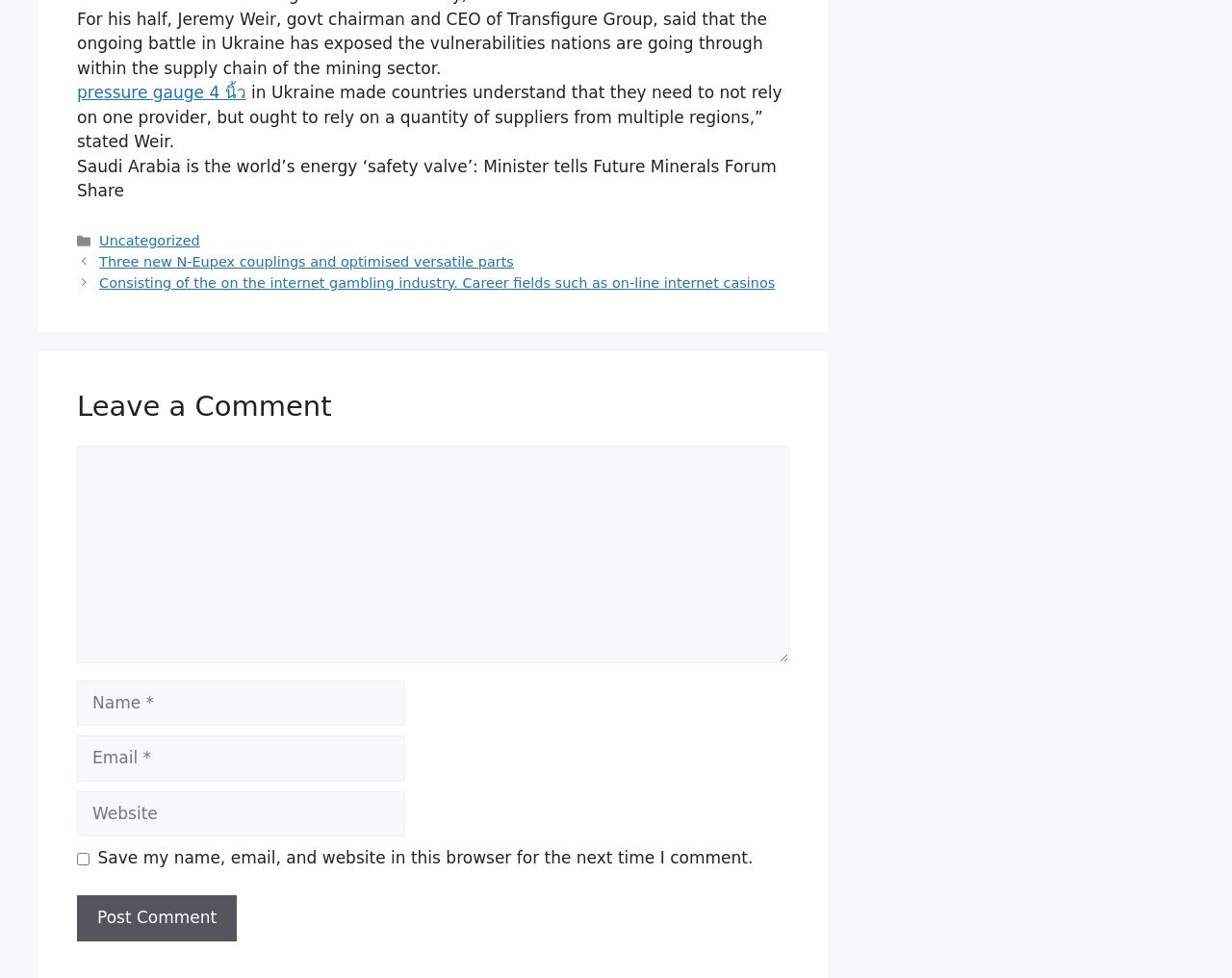Given the webpage screenshot, identify the bounding box of the UI element that matches this description: "Uncategorized".

[0.081, 0.239, 0.162, 0.254]